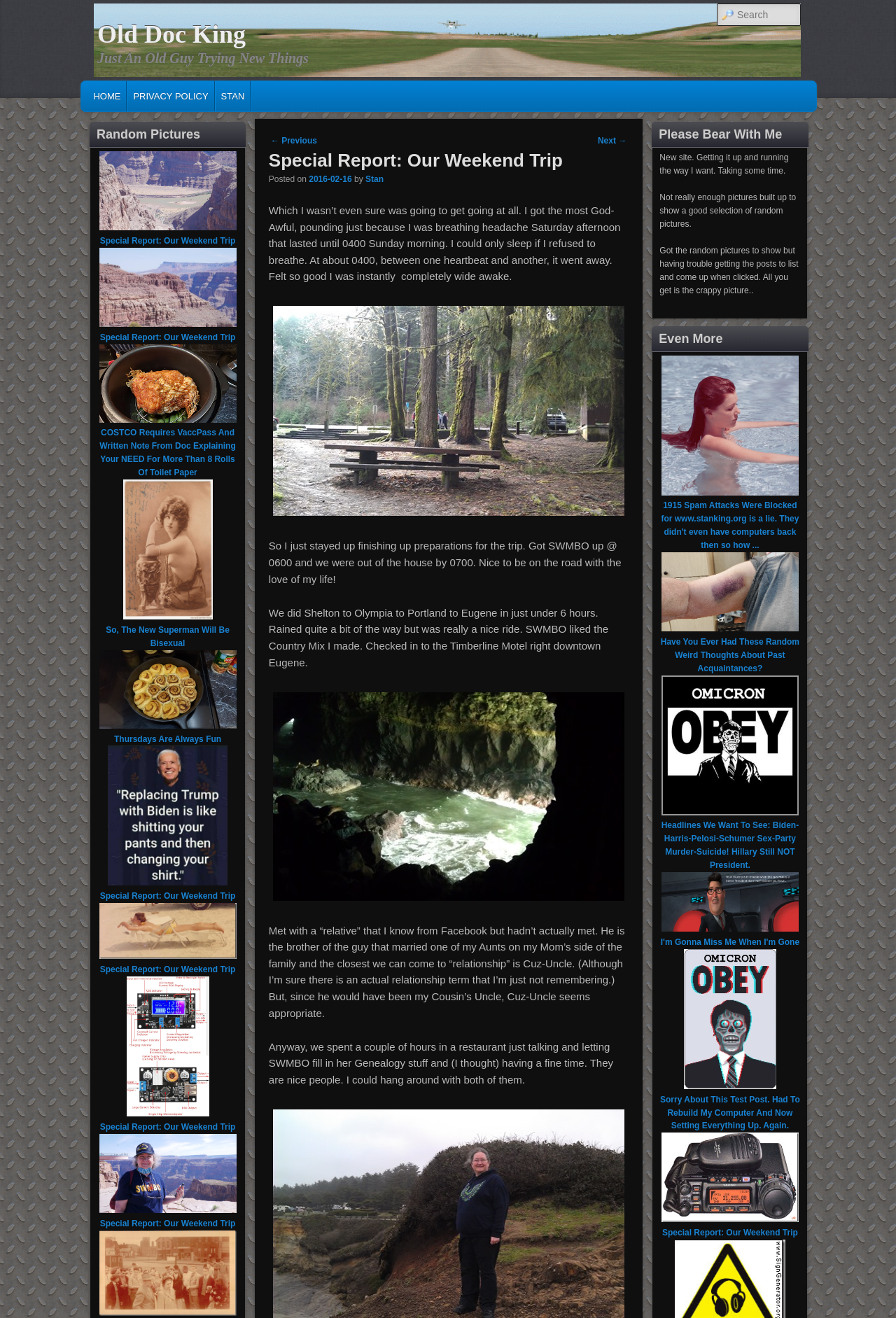Please provide a detailed answer to the question below based on the screenshot: 
What is the date of the post 'Special Report: Our Weekend Trip'?

The date of the post 'Special Report: Our Weekend Trip' is mentioned as '2016-02-16' in the section 'Special Report: Our Weekend Trip'.